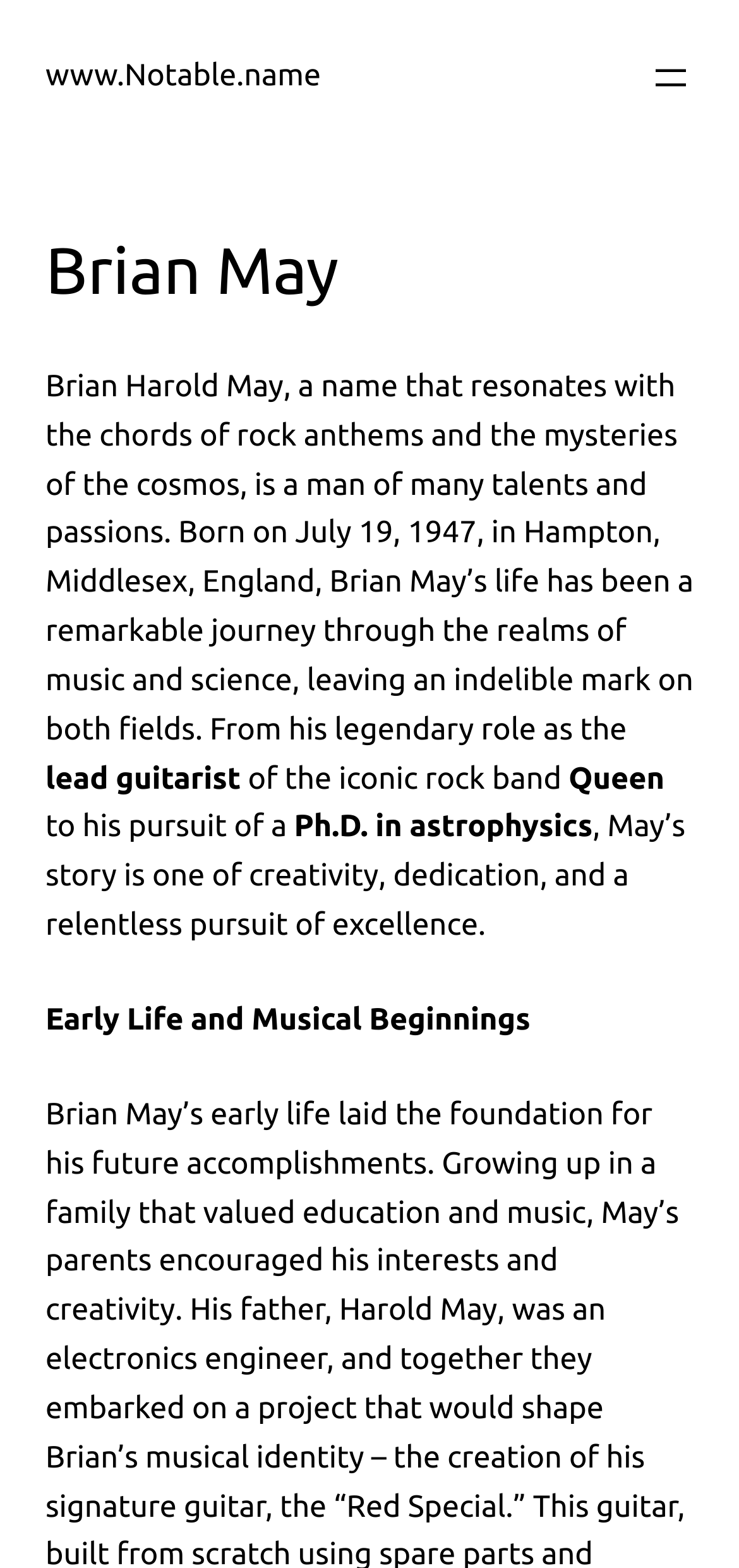What is Brian May's birthdate?
Please give a detailed and elaborate answer to the question based on the image.

I found the answer by reading the StaticText element that describes Brian May's life, which mentions his birthdate as July 19, 1947.